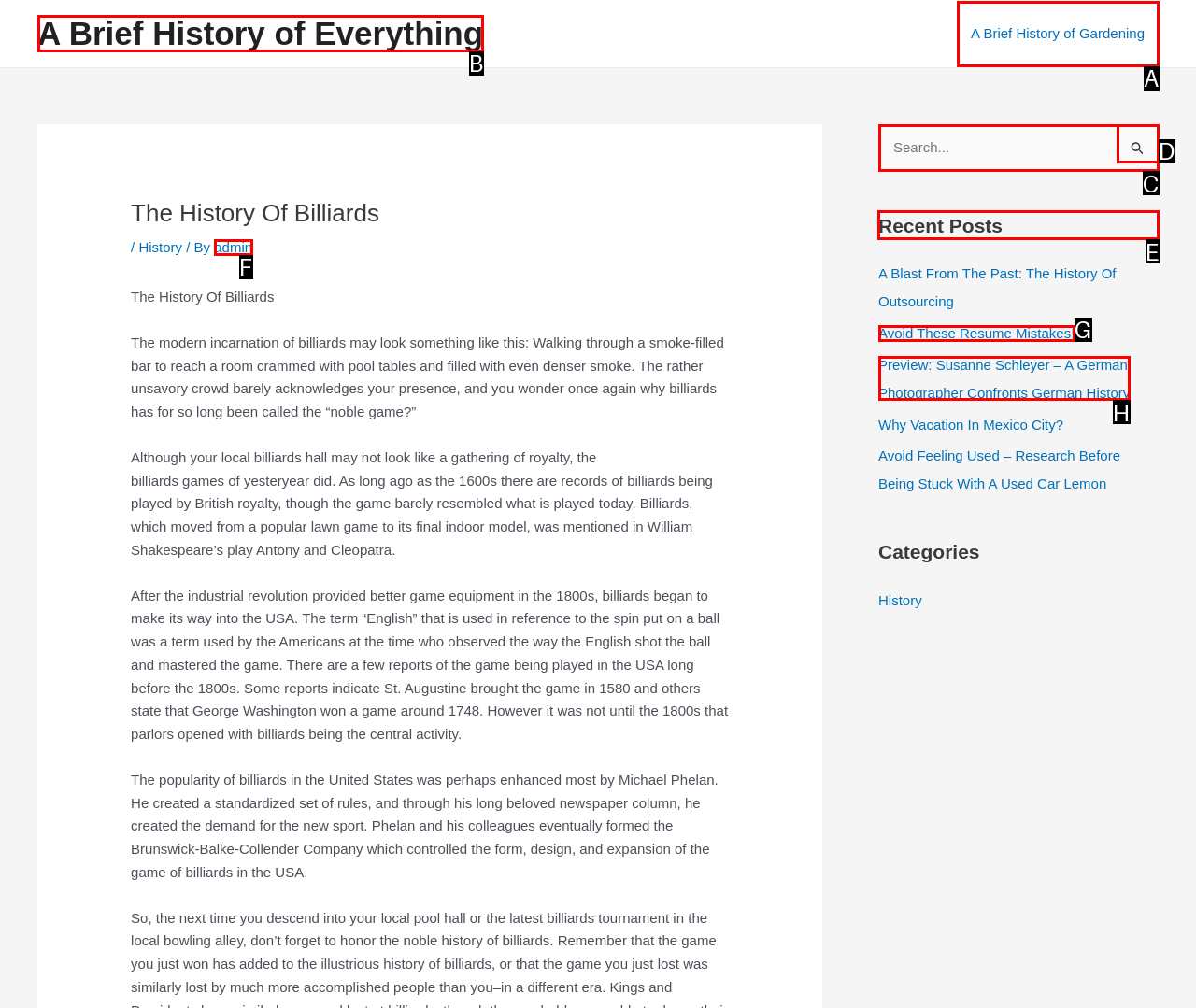Indicate which UI element needs to be clicked to fulfill the task: View recent posts
Answer with the letter of the chosen option from the available choices directly.

E